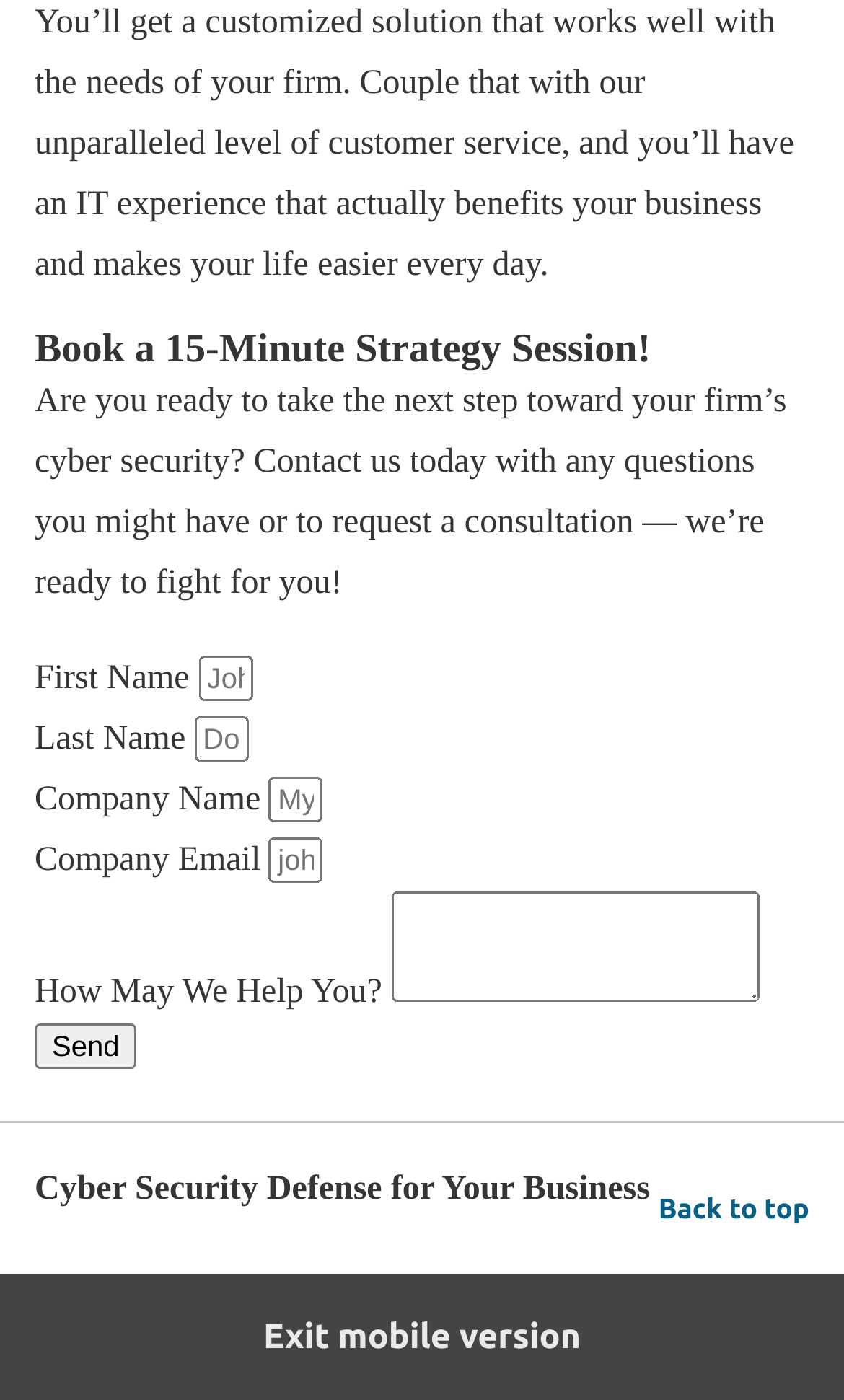Locate the UI element described by parent_node: First Name name="form_fields[name]" placeholder="Johnathan" and provide its bounding box coordinates. Use the format (top-left x, top-left y, bottom-right x, bottom-right y) with all values as floating point numbers between 0 and 1.

[0.235, 0.468, 0.299, 0.5]